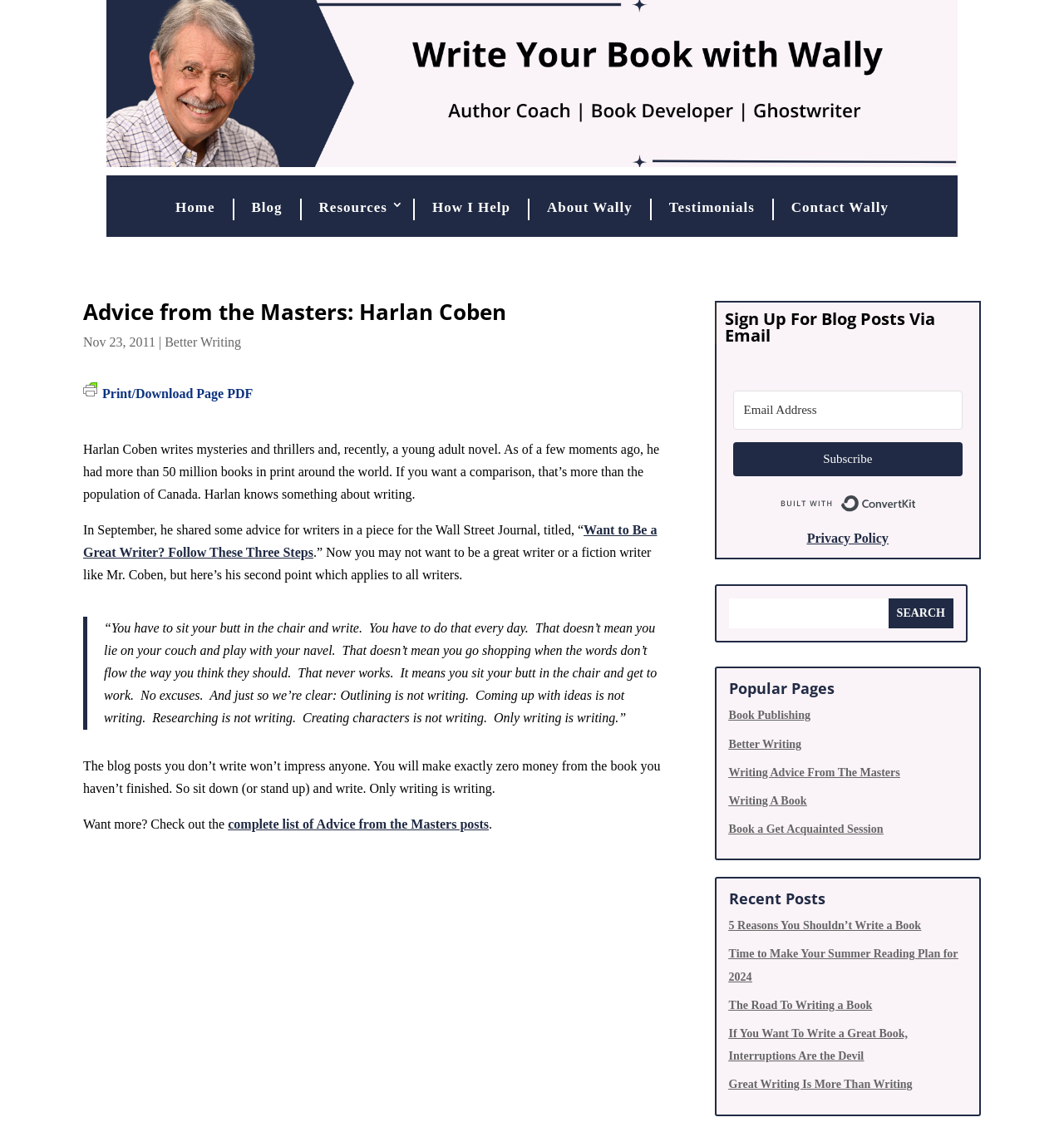Please locate the bounding box coordinates of the element that should be clicked to achieve the given instruction: "Click on the 'Home' link".

[0.157, 0.175, 0.21, 0.195]